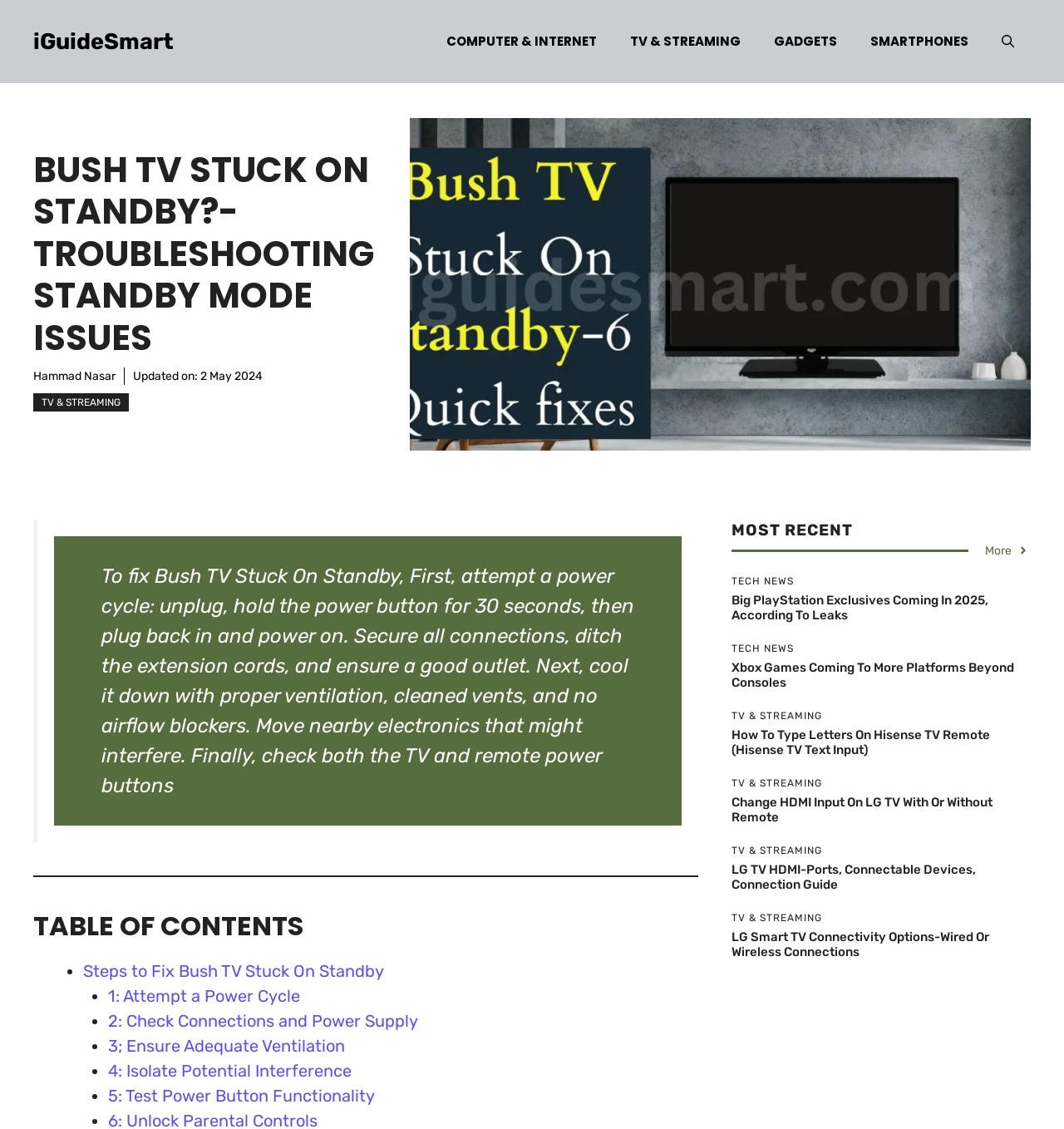Locate the bounding box coordinates of the element that should be clicked to execute the following instruction: "Search using the 'Open search' button".

[0.926, 0.015, 0.969, 0.059]